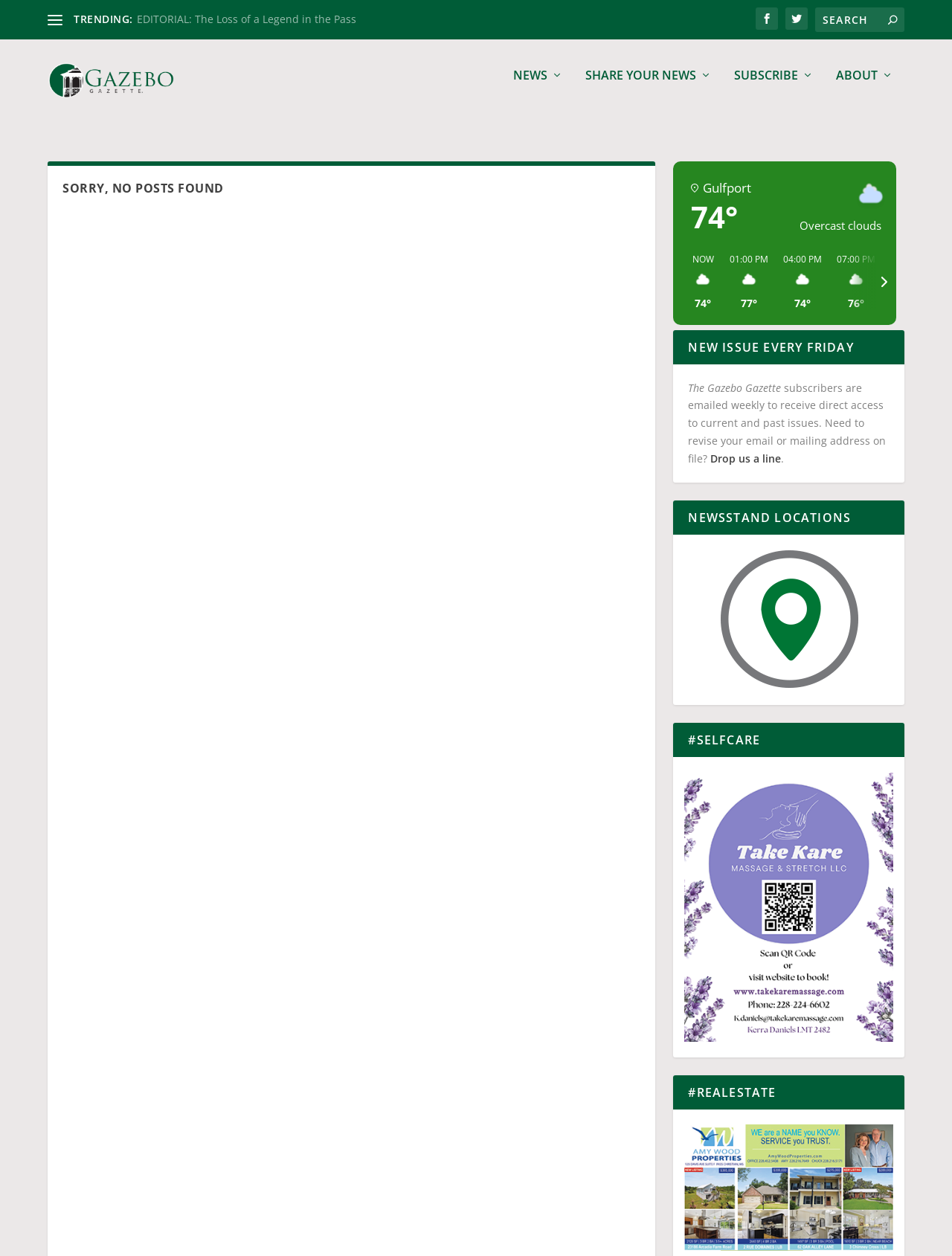Bounding box coordinates are to be given in the format (top-left x, top-left y, bottom-right x, bottom-right y). All values must be floating point numbers between 0 and 1. Provide the bounding box coordinate for the UI element described as: name="s" placeholder="Search" title="Search for:"

[0.856, 0.006, 0.95, 0.025]